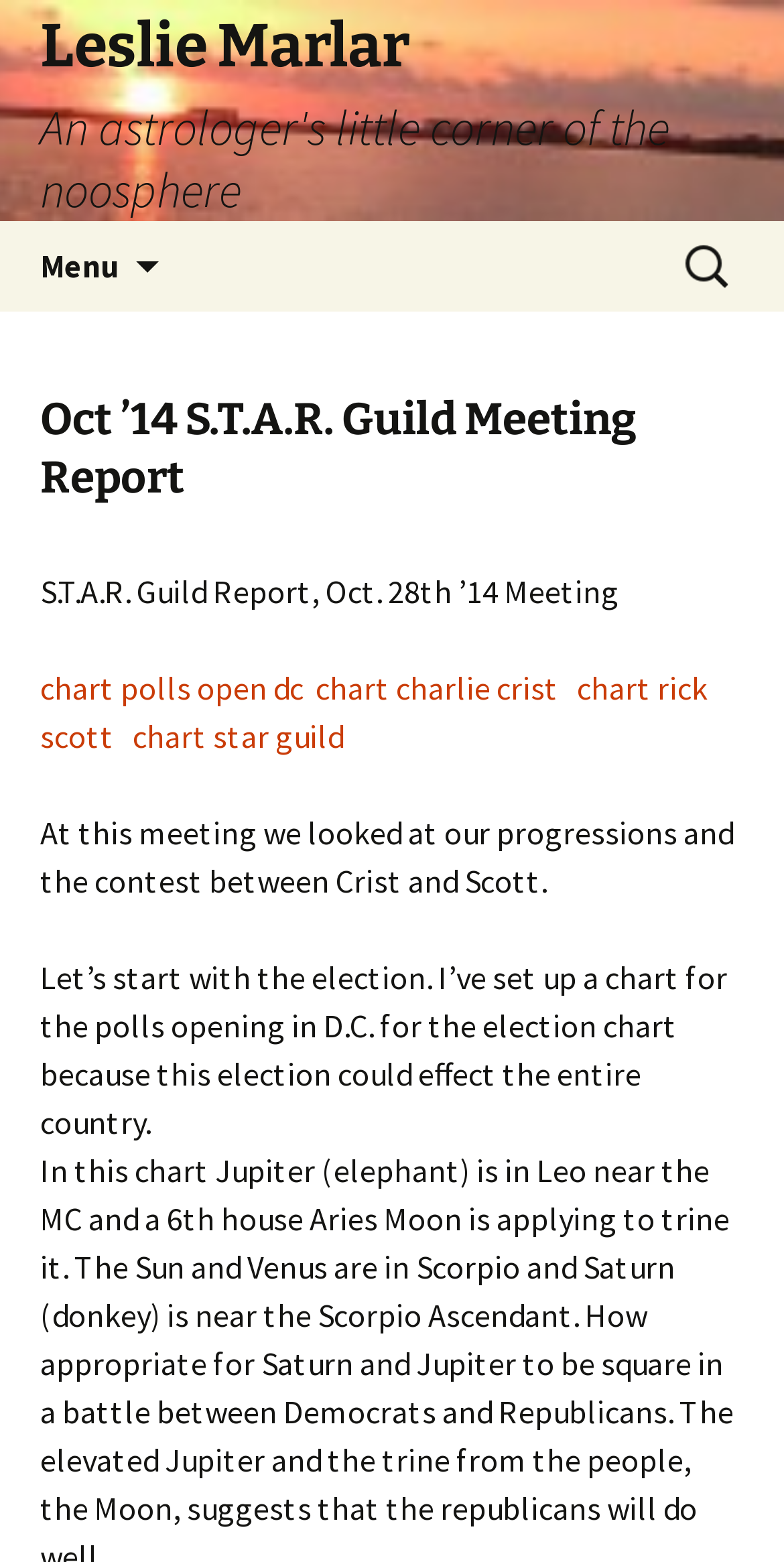Answer the question below with a single word or a brief phrase: 
What is the author's profession?

Astrologer